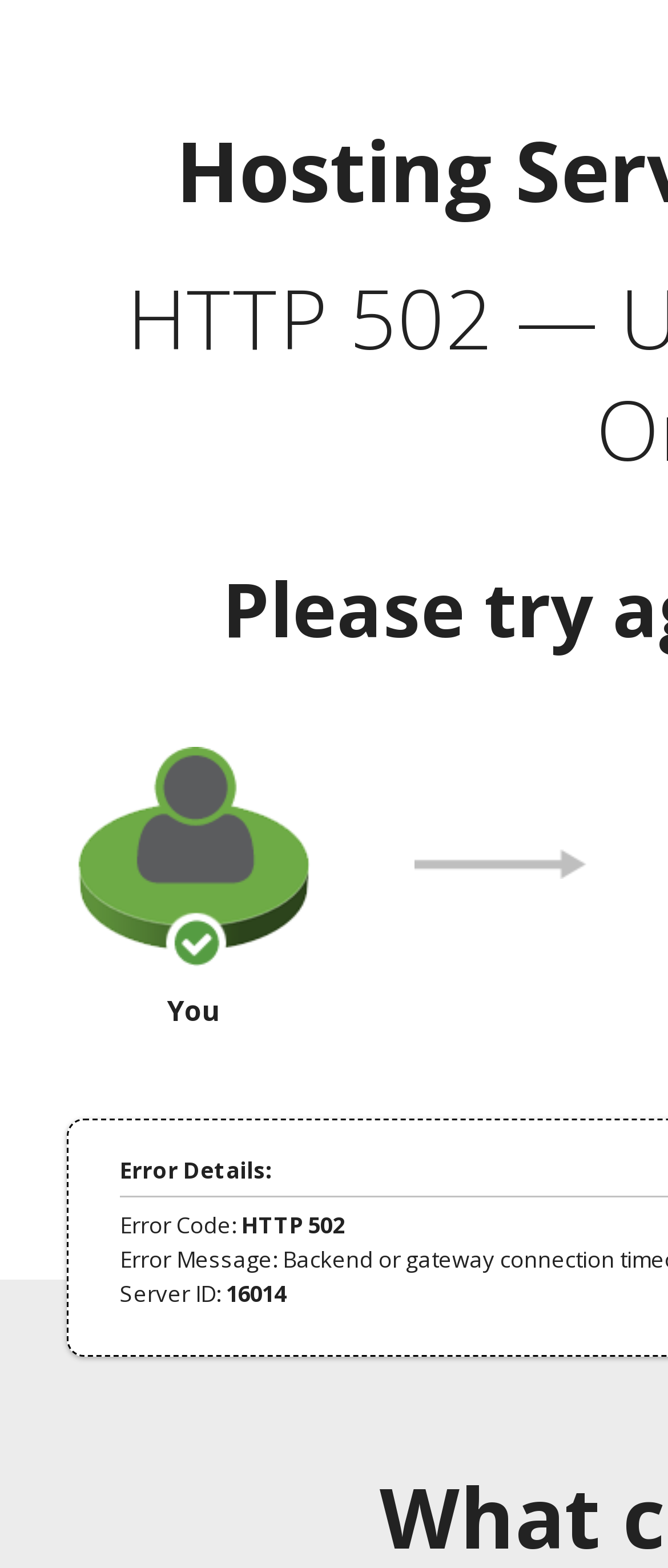Locate the heading on the webpage and return its text.

Hosting Server Connect Timeout